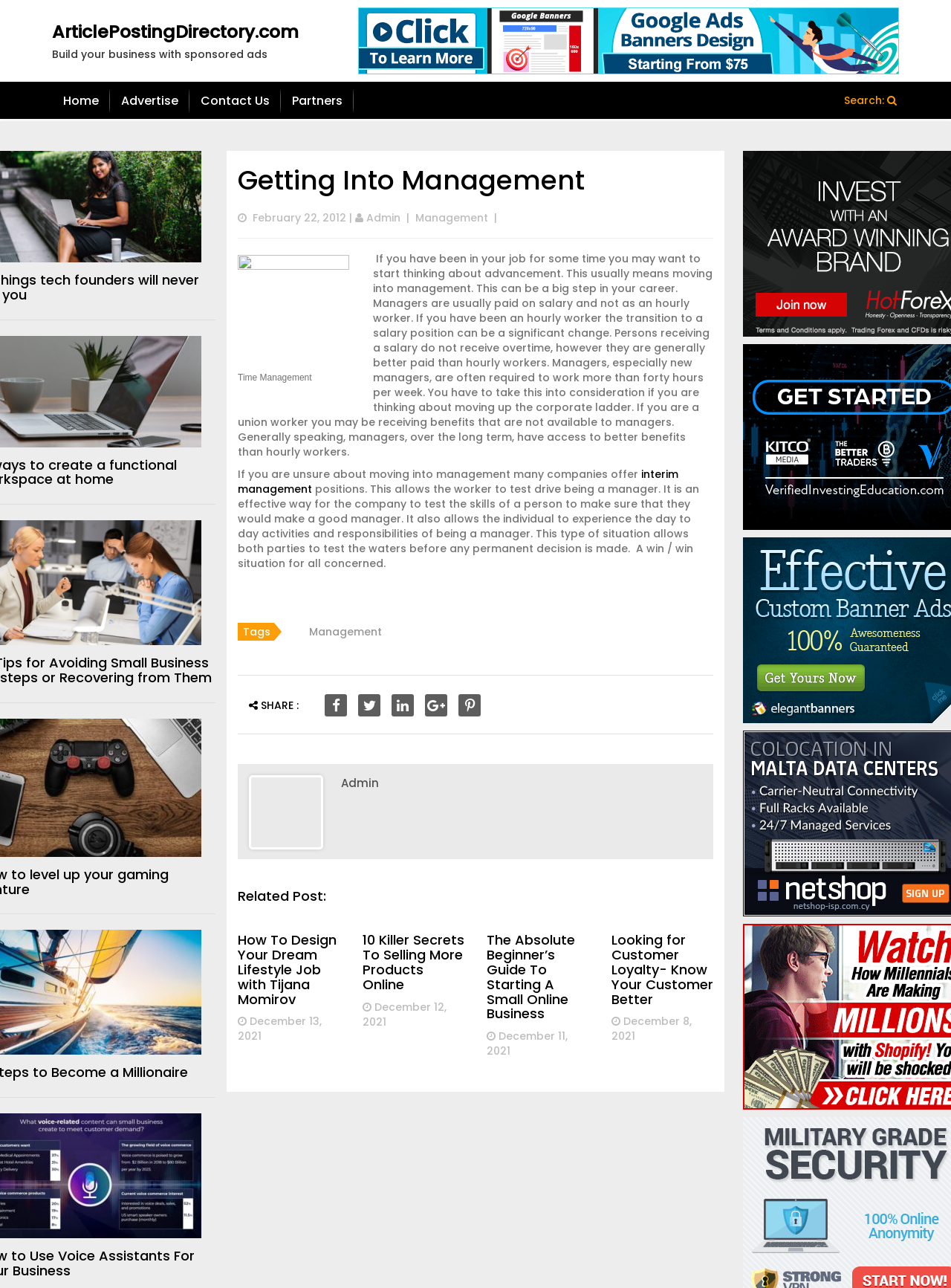Provide a brief response to the question below using a single word or phrase: 
What is the topic of the article?

Getting Into Management